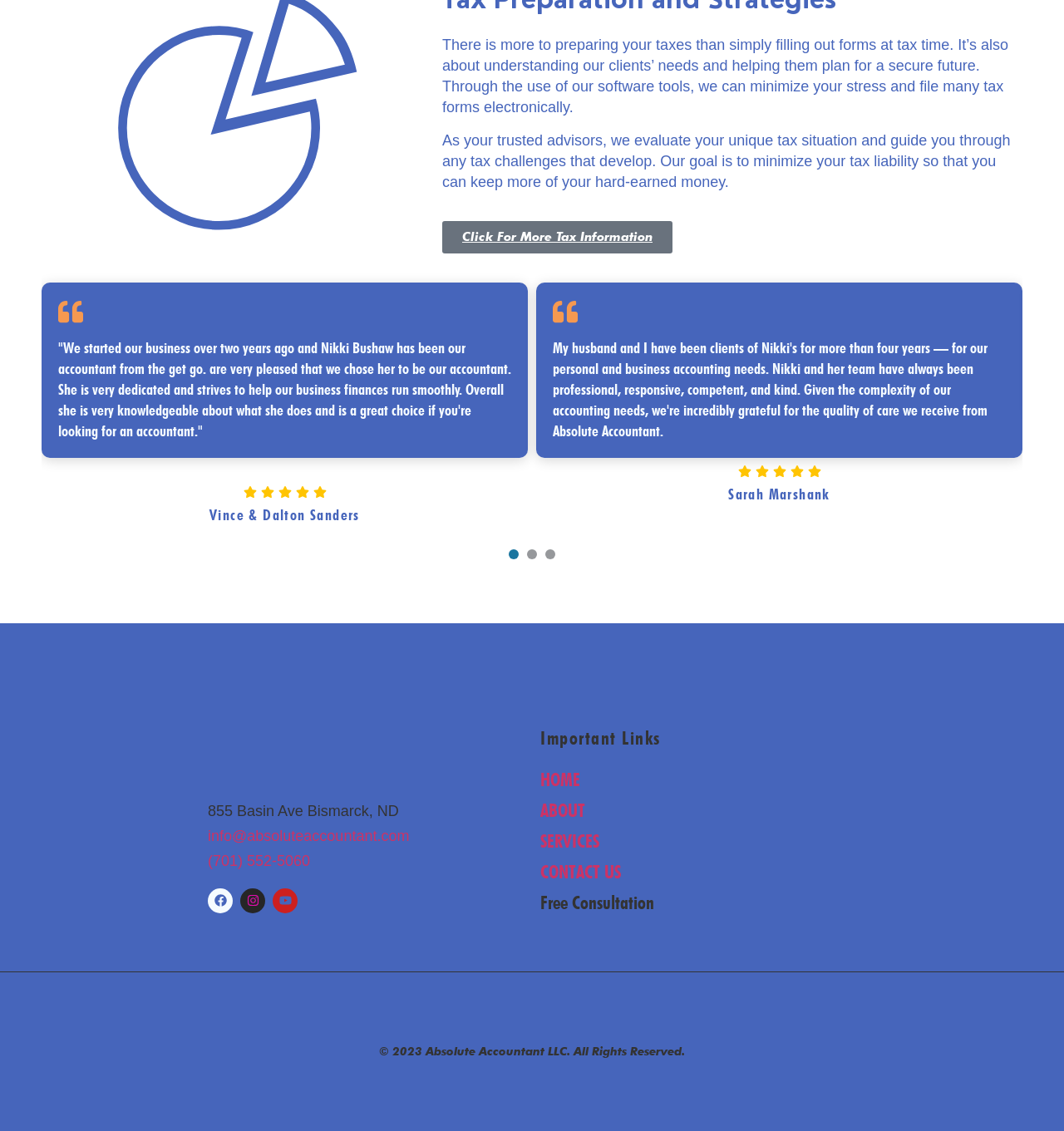How many social media links are there?
Answer the question with as much detail as possible.

There are three social media links on the webpage, which are Facebook, Instagram, and Youtube. These links are located at the bottom of the webpage and are accompanied by their respective icons.